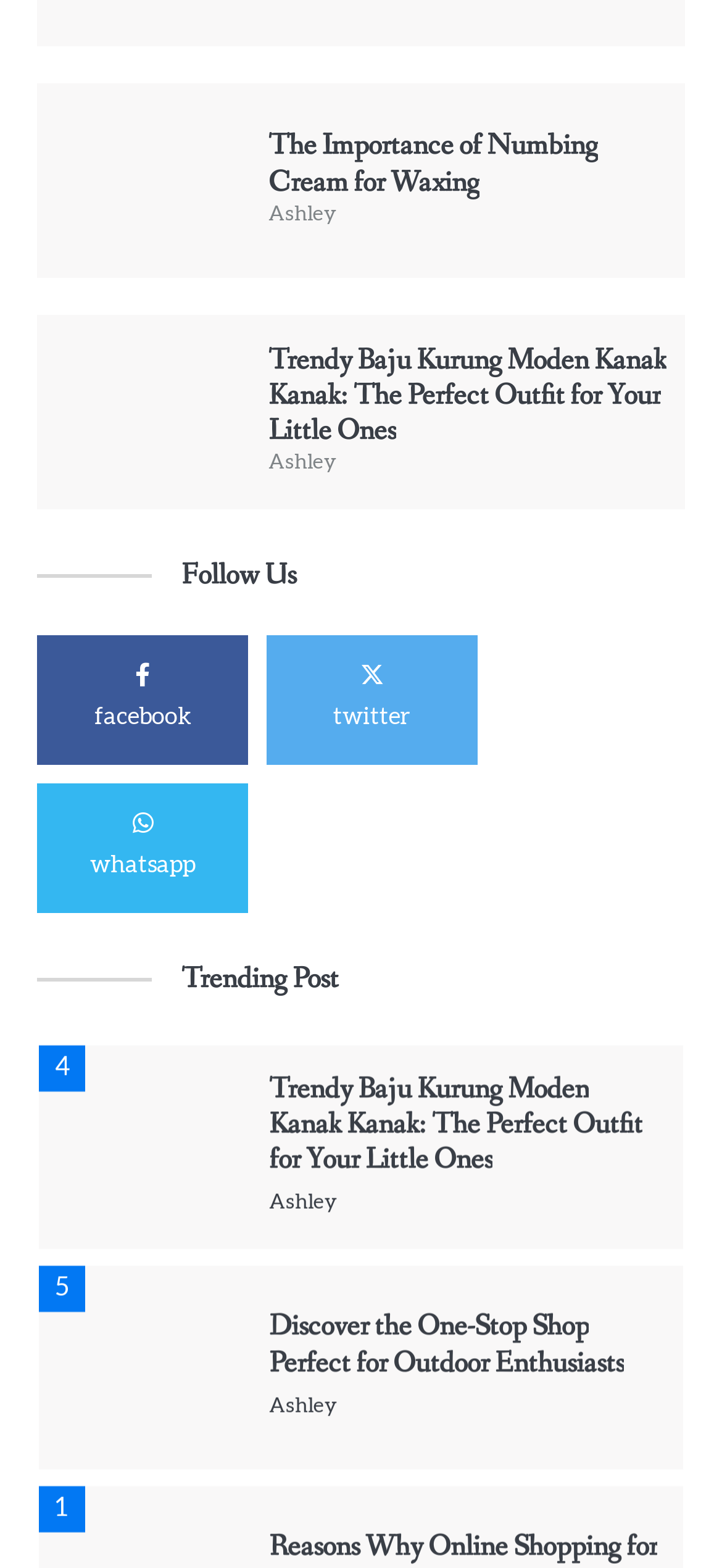Predict the bounding box coordinates of the area that should be clicked to accomplish the following instruction: "Check out the one-stop shop for outdoor enthusiasts". The bounding box coordinates should consist of four float numbers between 0 and 1, i.e., [left, top, right, bottom].

[0.373, 0.551, 0.921, 0.596]